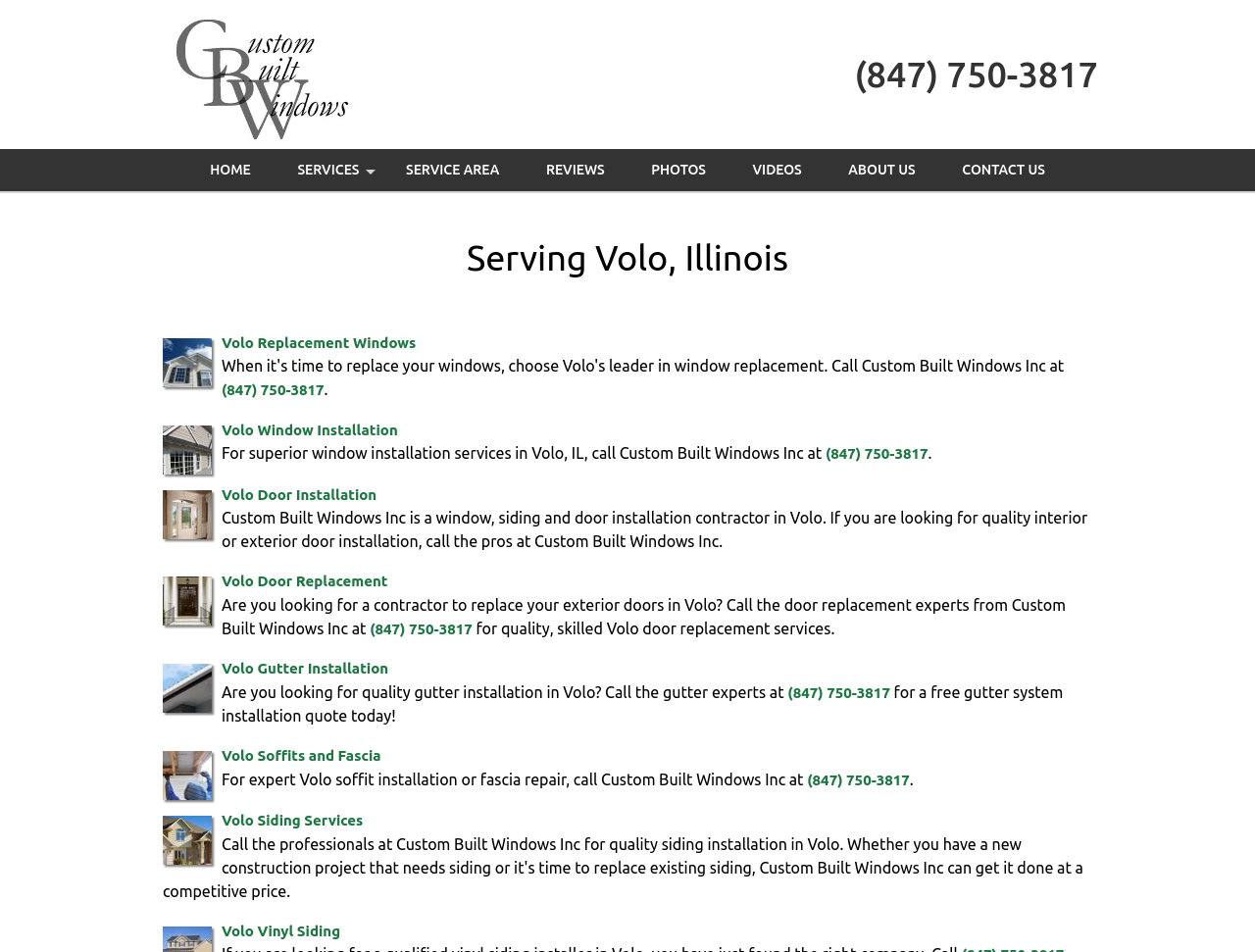What is the phone number of Custom Built Windows Inc?
Please provide a comprehensive answer based on the visual information in the image.

I found the phone number by looking at the heading element '(847) 750-3817' and the link elements with the same text content, which suggests that it is the phone number of the company.